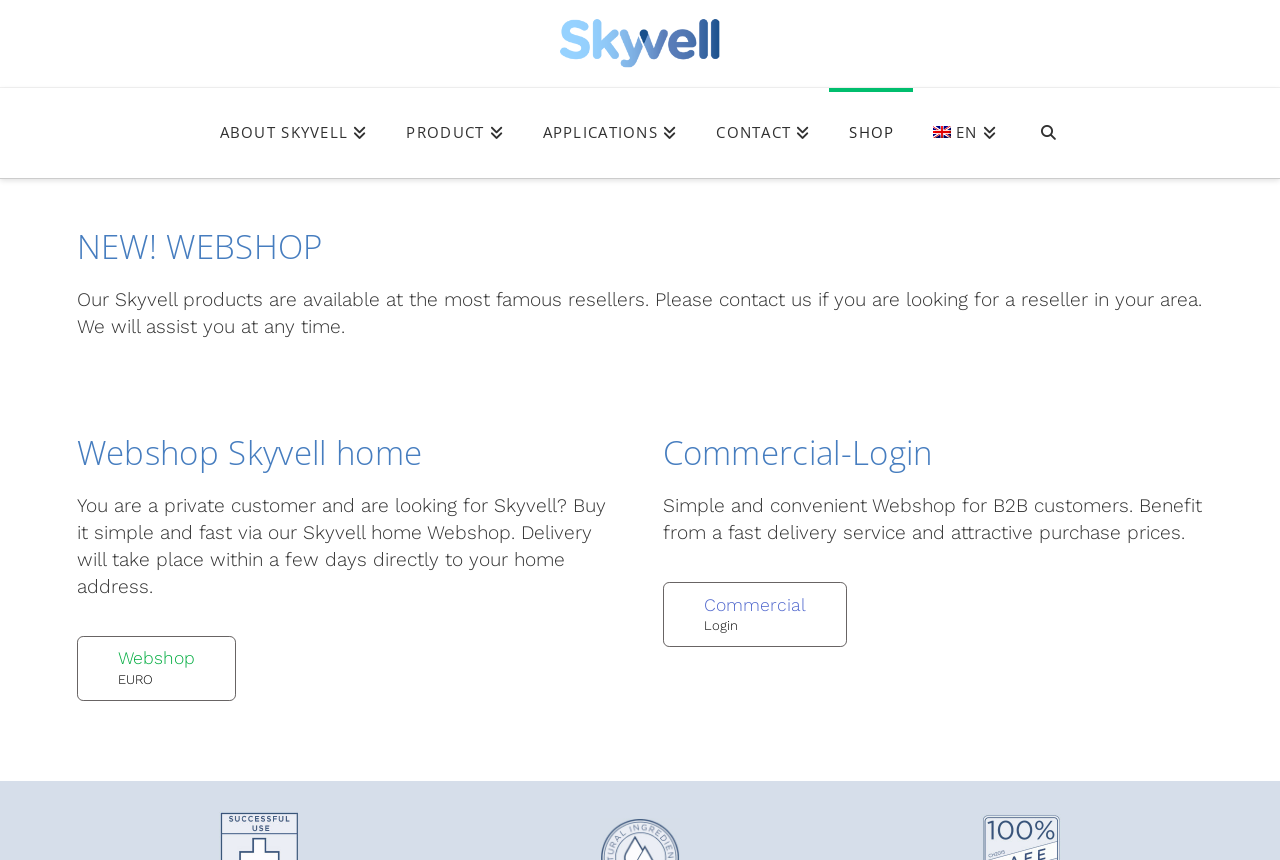Based on the image, give a detailed response to the question: What is the language of the website?

The language of the website can be determined by looking at the link 'EN' with bounding box coordinates [0.714, 0.103, 0.793, 0.207], which indicates that the website is in English.